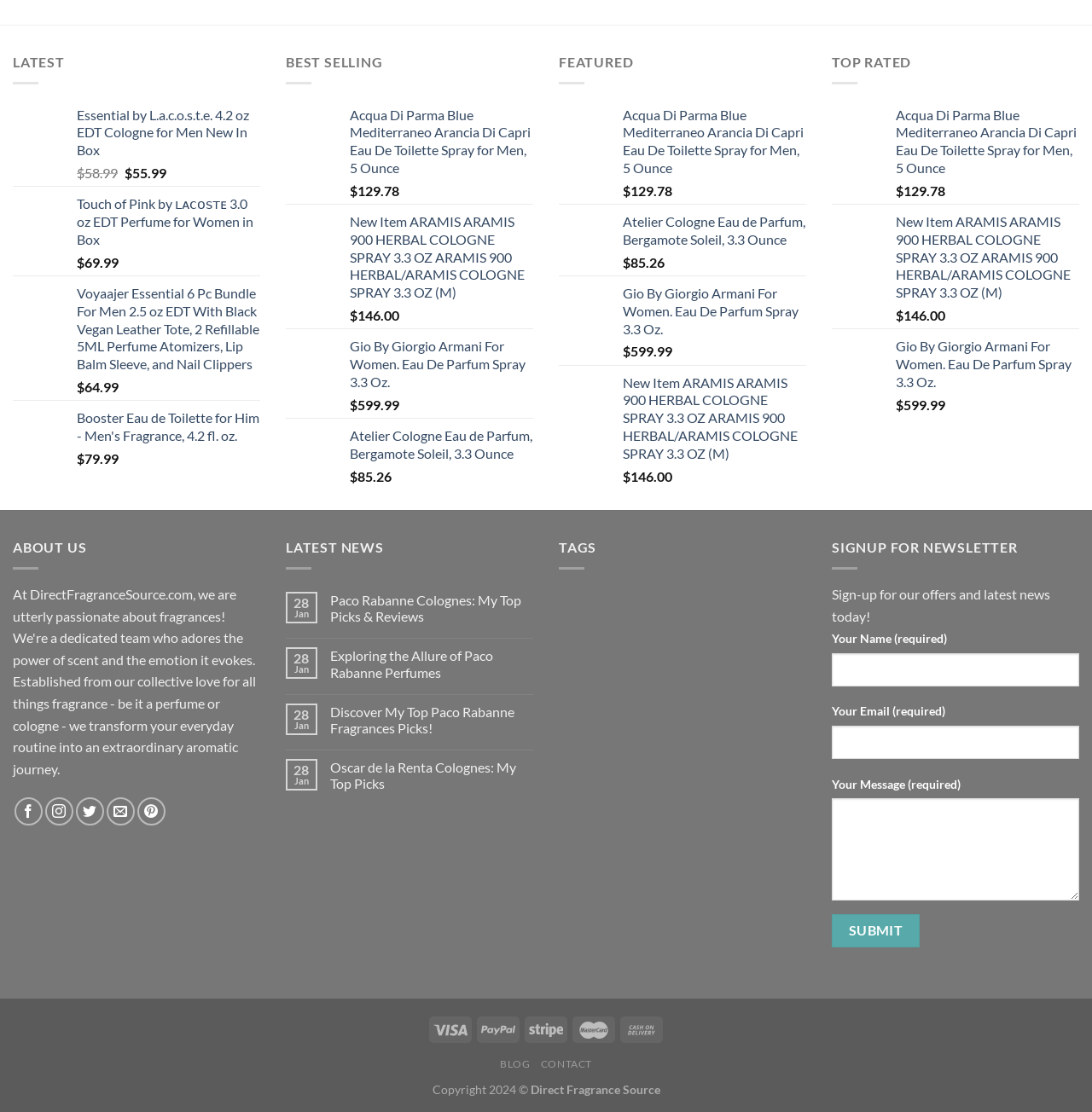Identify the bounding box coordinates of the section to be clicked to complete the task described by the following instruction: "Subscribe". The coordinates should be four float numbers between 0 and 1, formatted as [left, top, right, bottom].

None